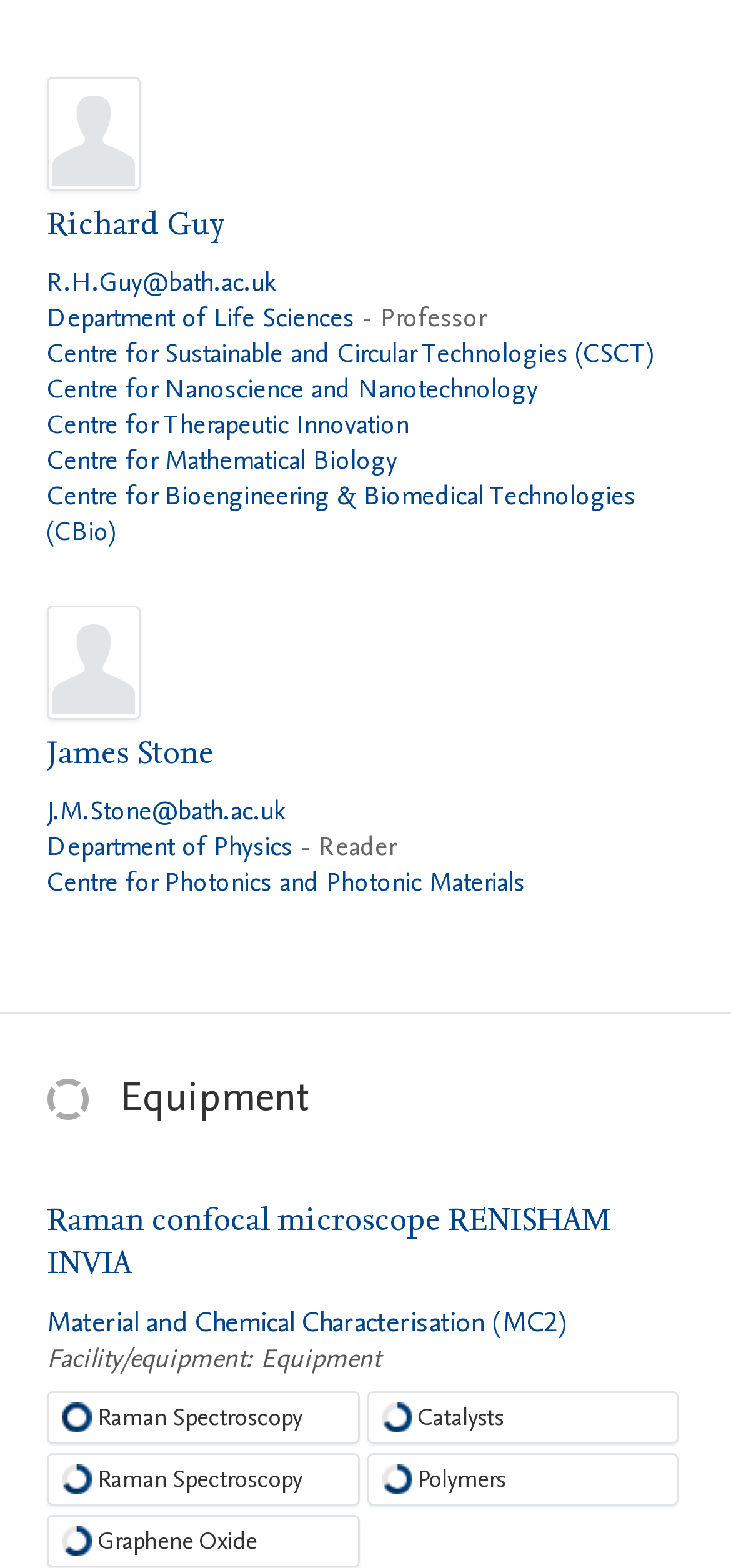Use a single word or phrase to respond to the question:
What is the department of Richard Guy?

Department of Life Sciences